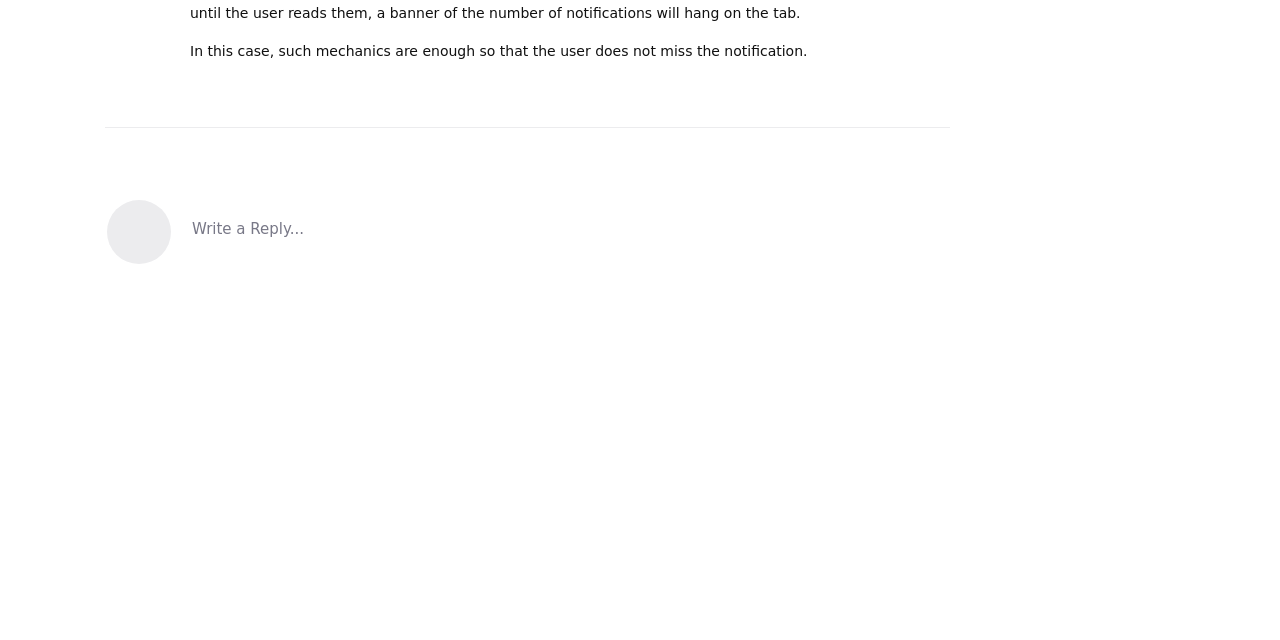Identify the bounding box coordinates for the UI element described as follows: "Reply". Ensure the coordinates are four float numbers between 0 and 1, formatted as [left, top, right, bottom].

[0.694, 0.113, 0.742, 0.169]